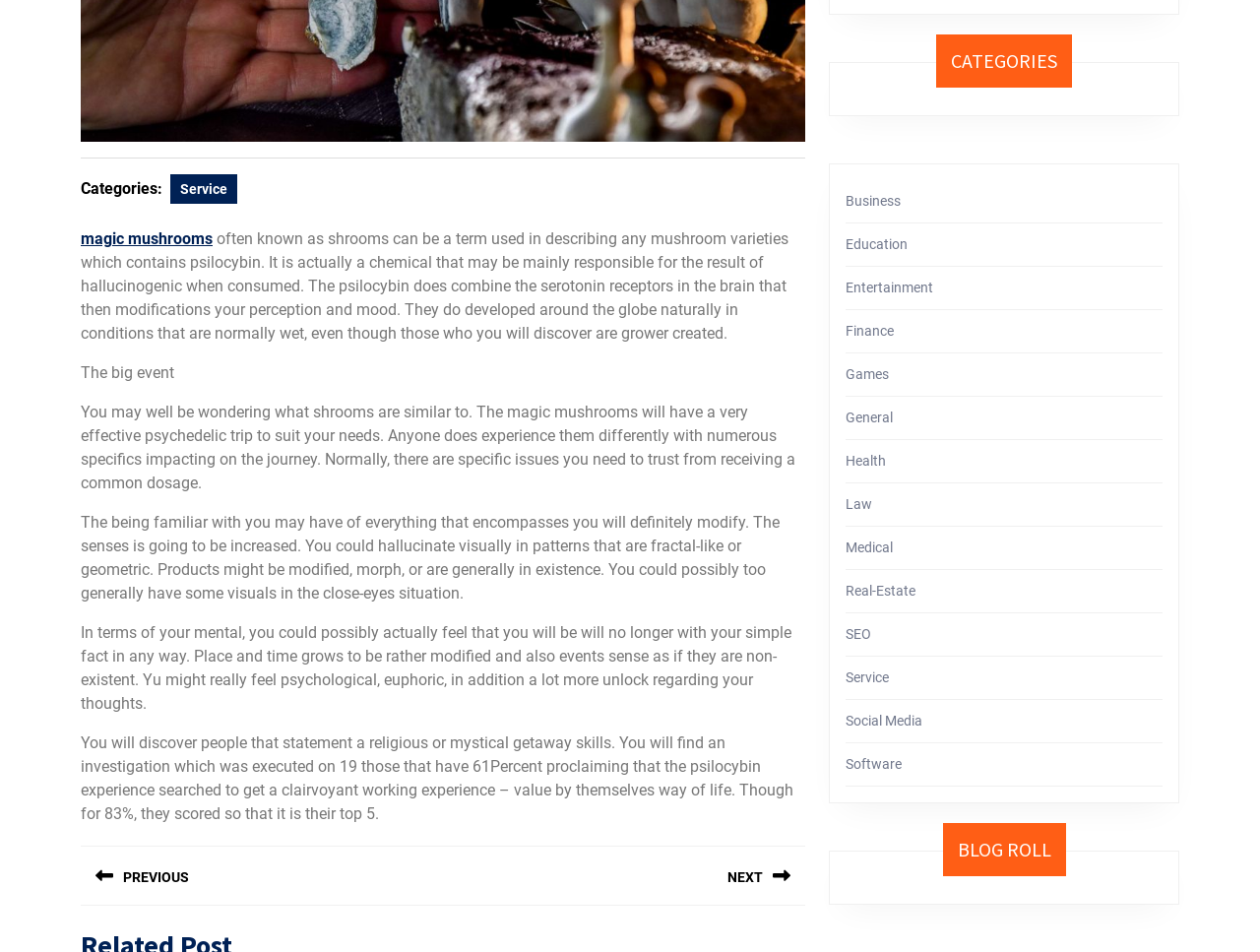Specify the bounding box coordinates (top-left x, top-left y, bottom-right x, bottom-right y) of the UI element in the screenshot that matches this description: Real-Estate

[0.671, 0.612, 0.727, 0.629]